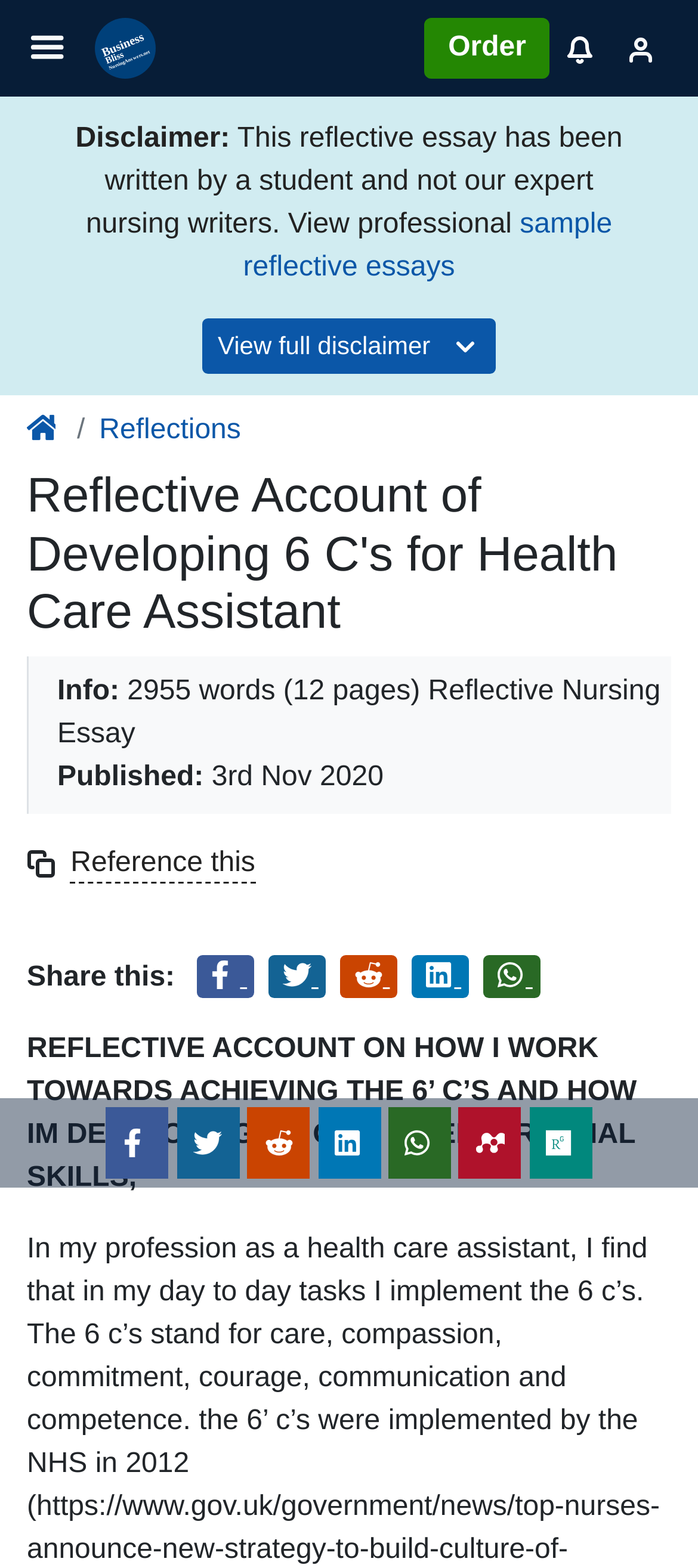Locate the bounding box coordinates of the element that needs to be clicked to carry out the instruction: "Click the 'Menu' button". The coordinates should be given as four float numbers ranging from 0 to 1, i.e., [left, top, right, bottom].

[0.038, 0.009, 0.128, 0.052]